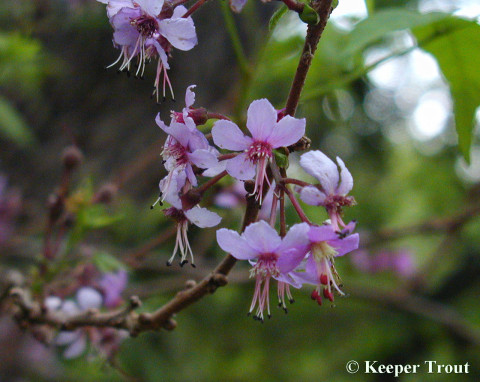What is the color of the flowers?
Refer to the image and provide a thorough answer to the question.

The caption describes the flowers as having a lovely pink hue, which indicates that the color of the flowers is pink.